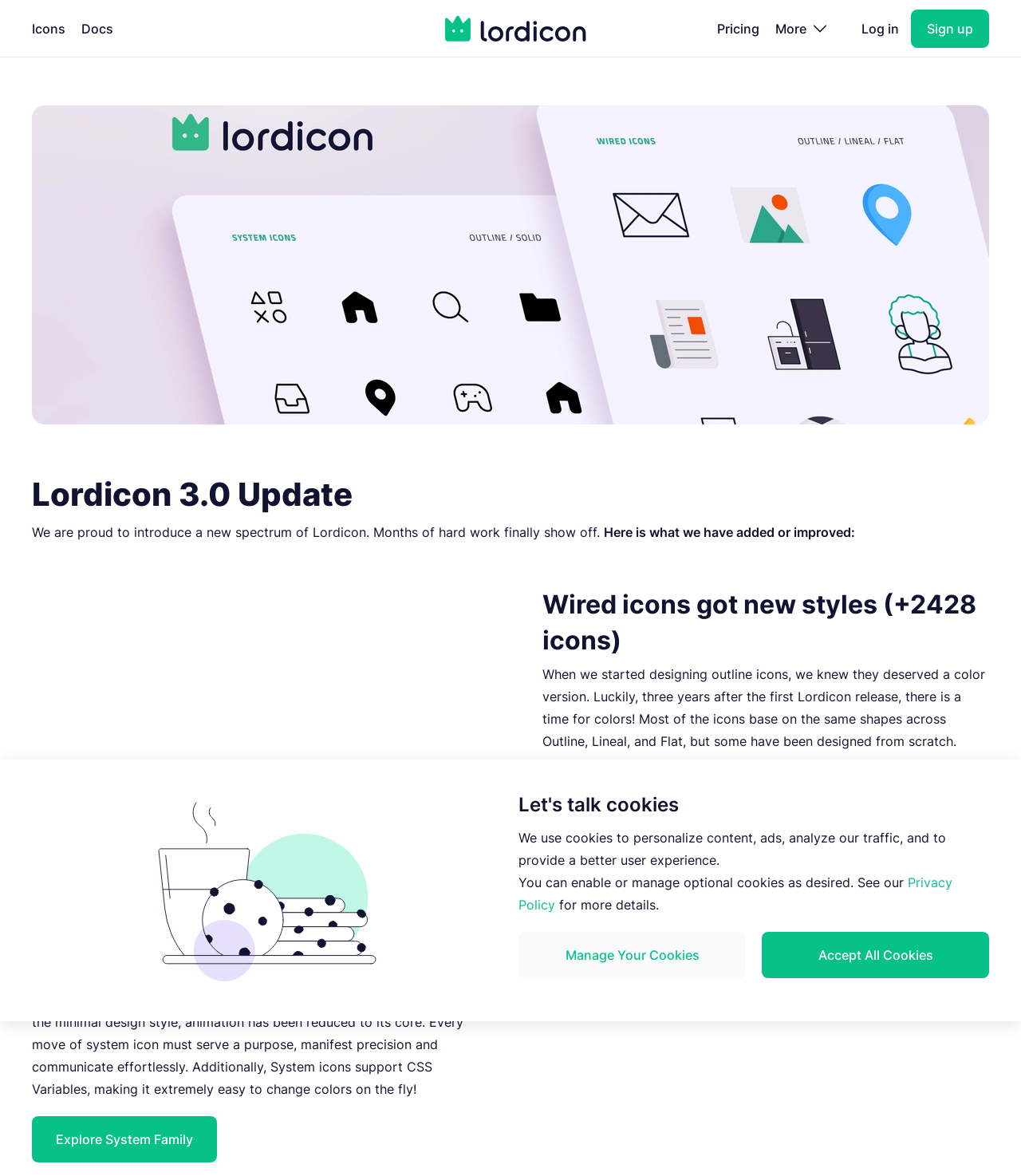Identify the bounding box for the UI element described as: "Privacy Policy". The coordinates should be four float numbers between 0 and 1, i.e., [left, top, right, bottom].

[0.508, 0.743, 0.933, 0.776]